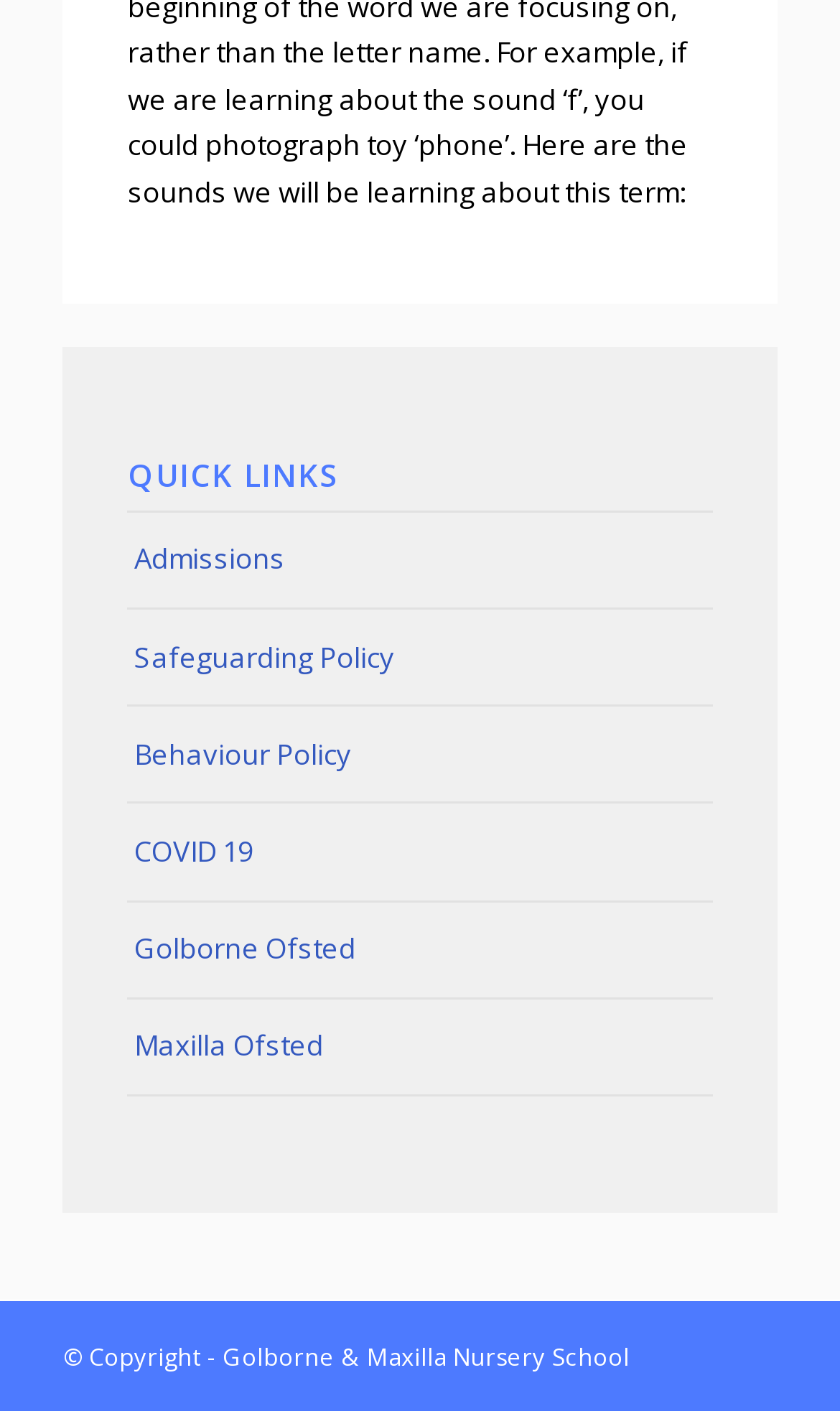What is the first quick link?
Please respond to the question with a detailed and well-explained answer.

The first quick link is 'Admissions' because it is the first link under the 'QUICK LINKS' heading, which is located at the top of the webpage with a bounding box of [0.152, 0.326, 0.848, 0.35].